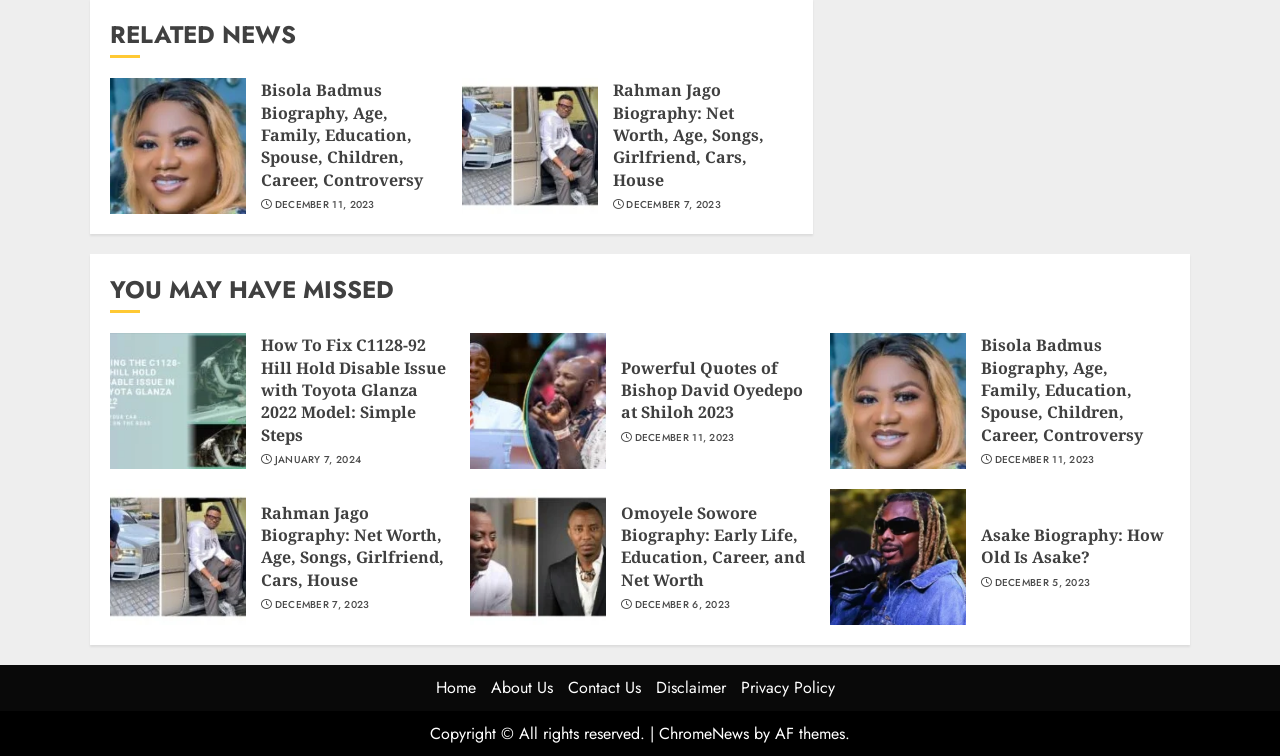How many sections are there on this webpage?
Carefully analyze the image and provide a thorough answer to the question.

I analyzed the structure of the webpage and found that there are two main sections: 'RELATED NEWS' and 'YOU MAY HAVE MISSED'. These sections contain the biography articles and other links.